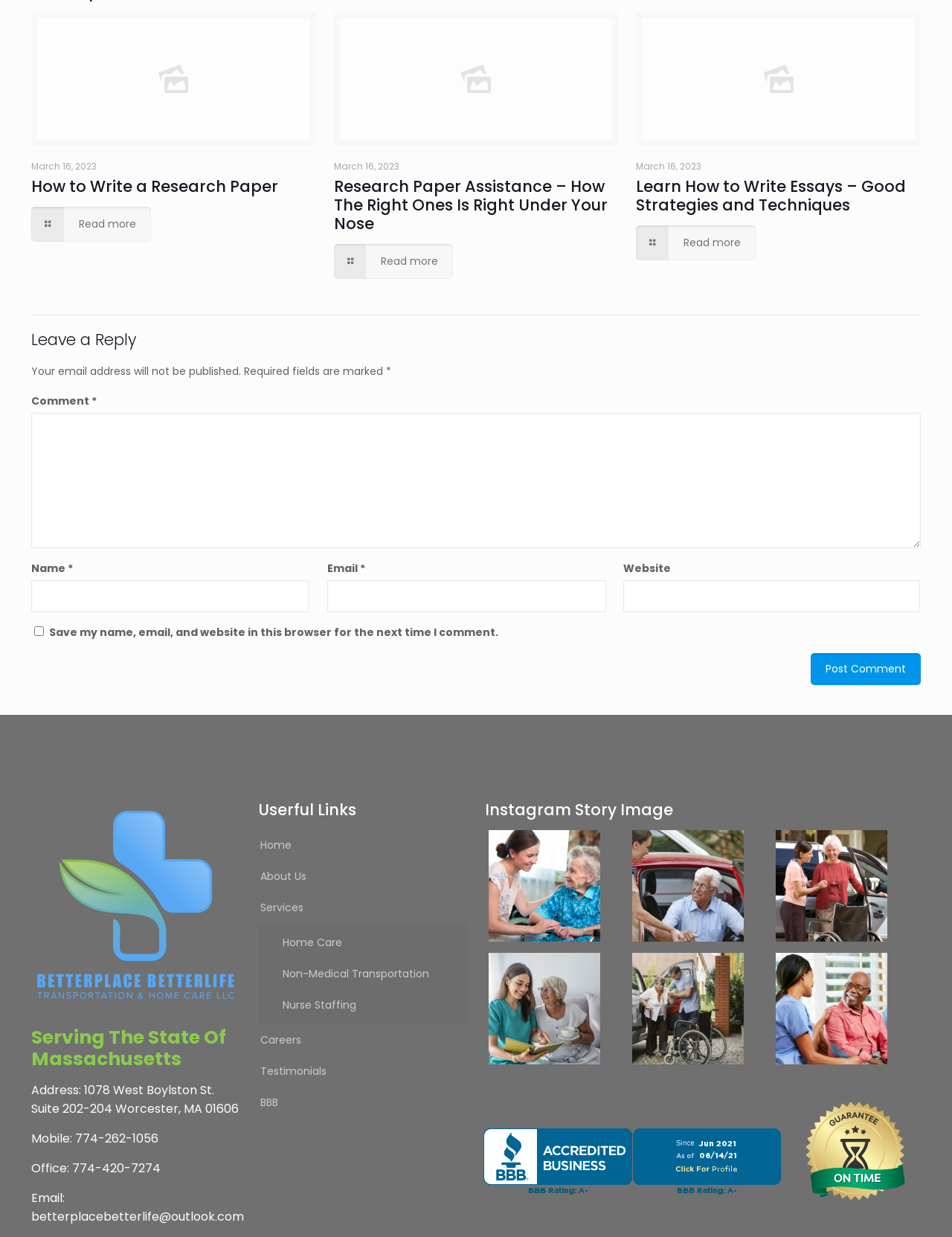Please identify the bounding box coordinates of the clickable region that I should interact with to perform the following instruction: "Visit 'Home Care'". The coordinates should be expressed as four float numbers between 0 and 1, i.e., [left, top, right, bottom].

[0.295, 0.75, 0.483, 0.775]